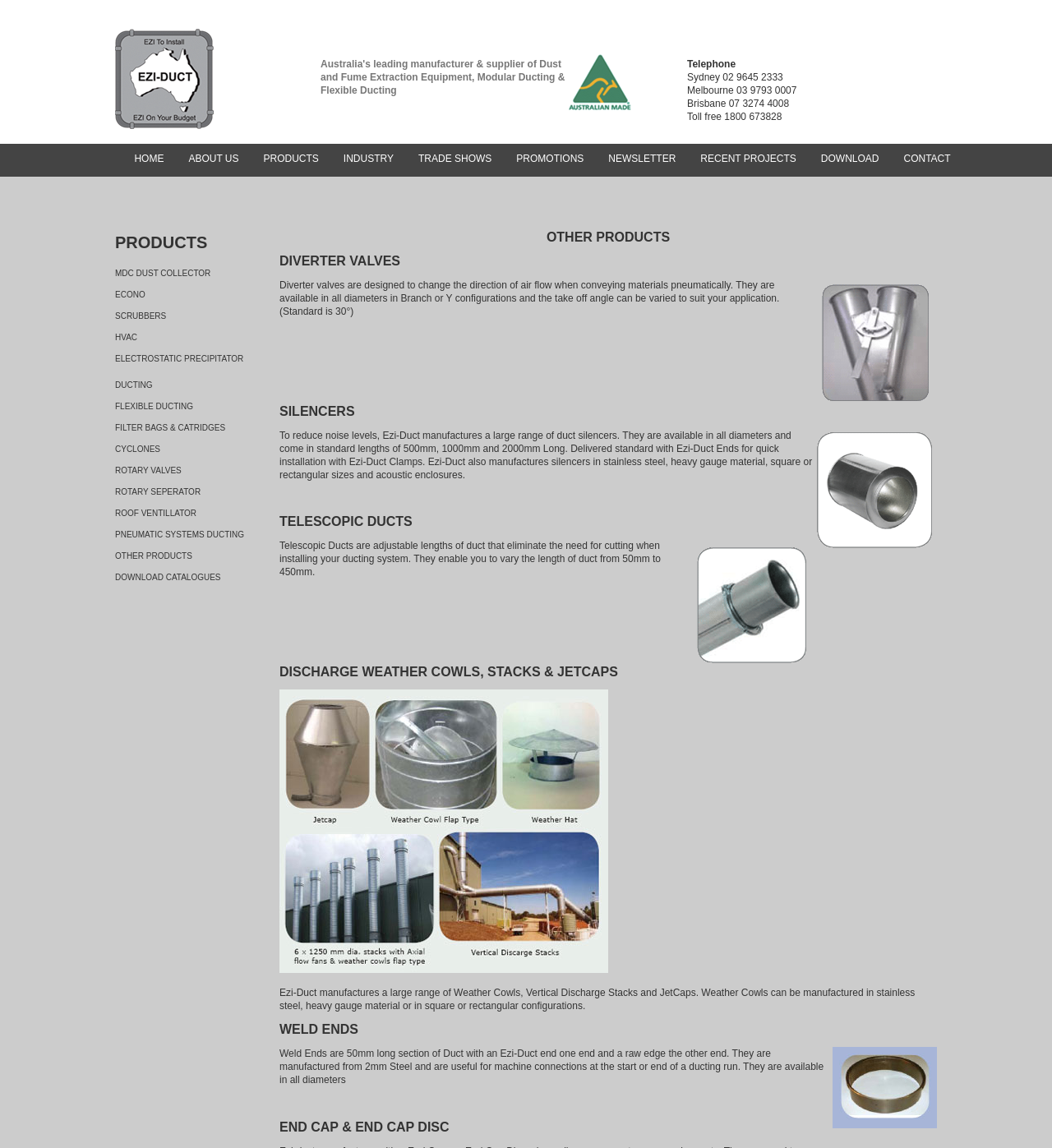Please mark the bounding box coordinates of the area that should be clicked to carry out the instruction: "Click the PRODUCTS link".

[0.239, 0.125, 0.315, 0.151]